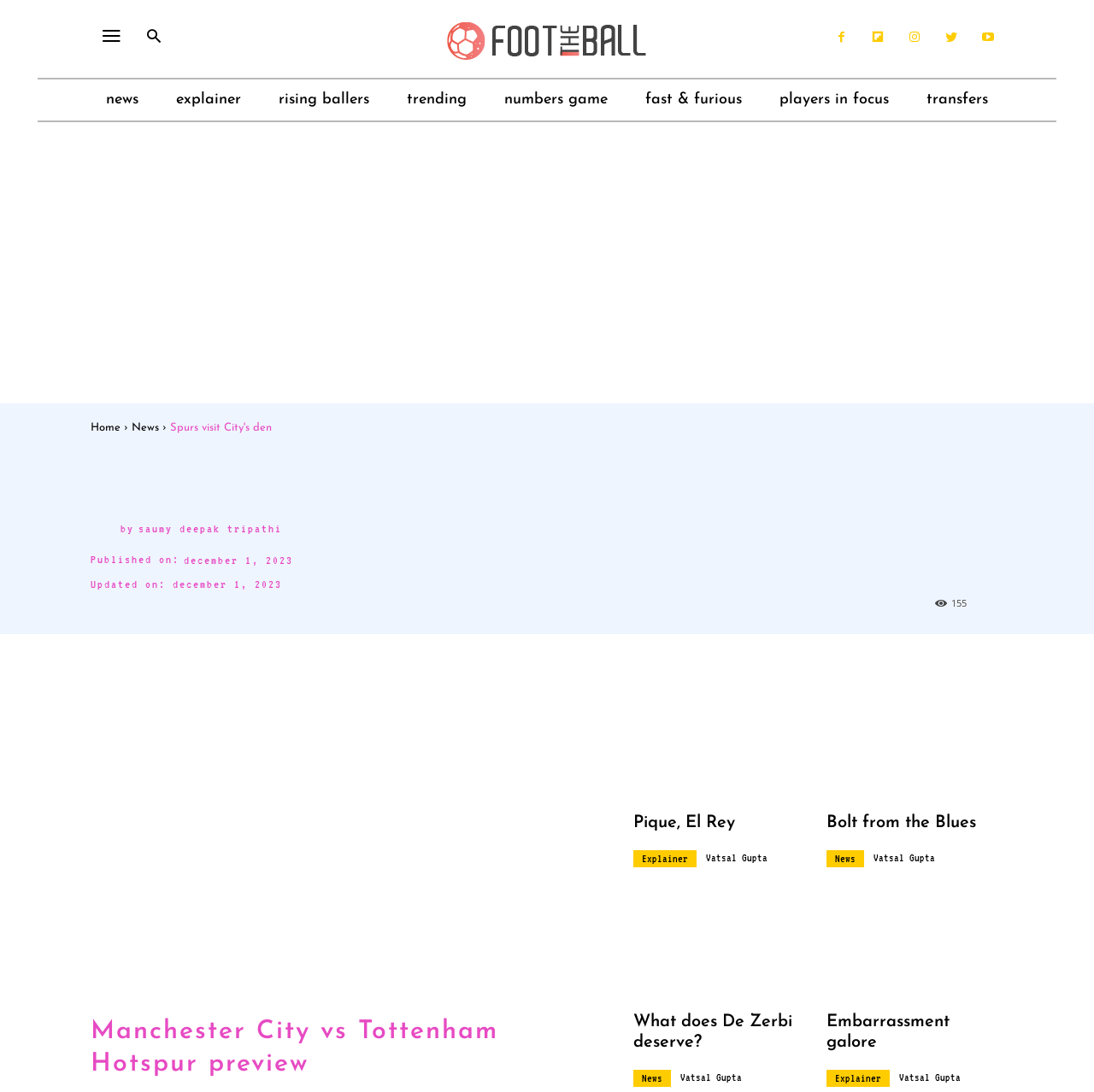What is the name of the team visiting Manchester City?
Refer to the image and answer the question using a single word or phrase.

Tottenham Hotspur